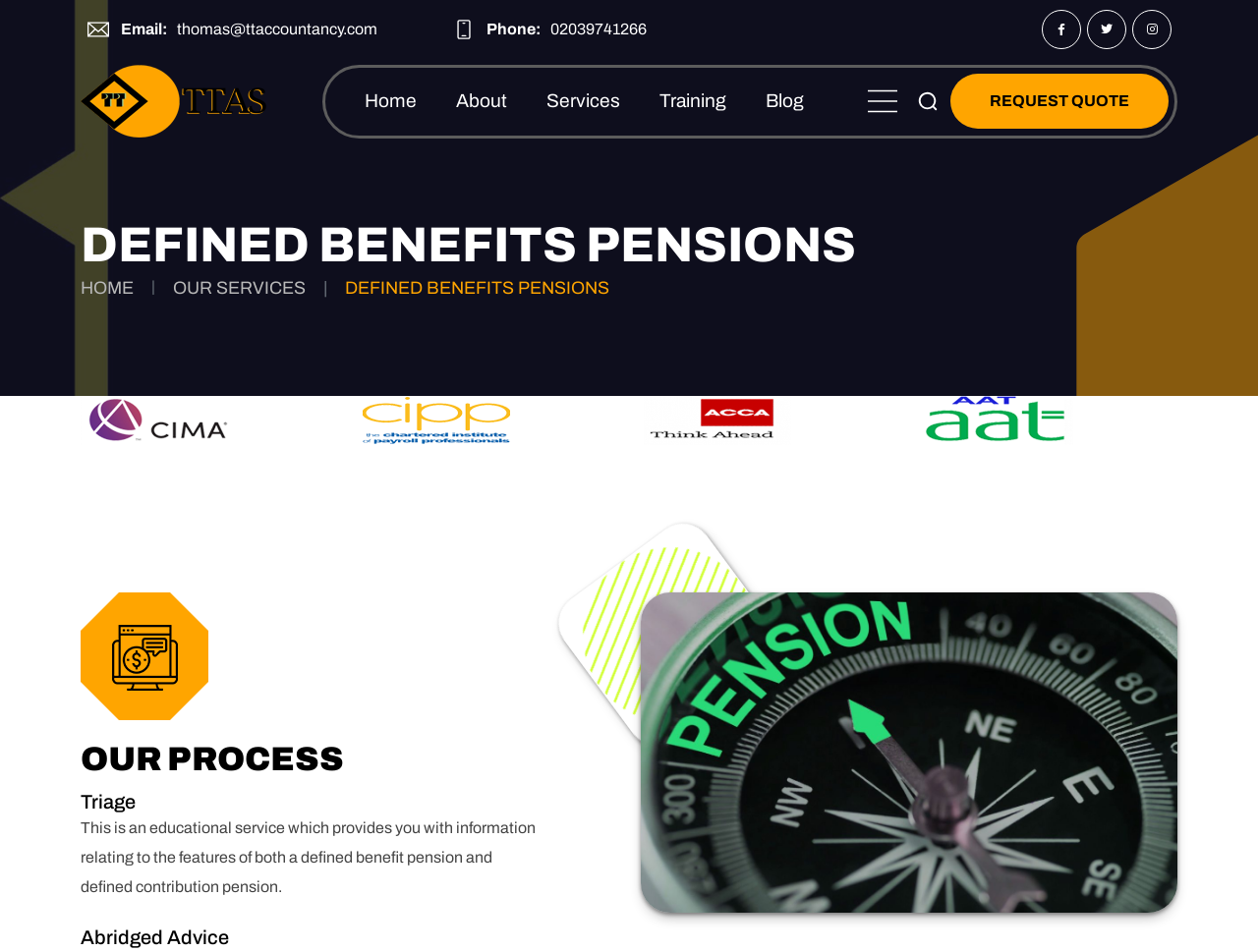Identify the bounding box coordinates of the region I need to click to complete this instruction: "Click the Home link".

[0.282, 0.082, 0.339, 0.132]